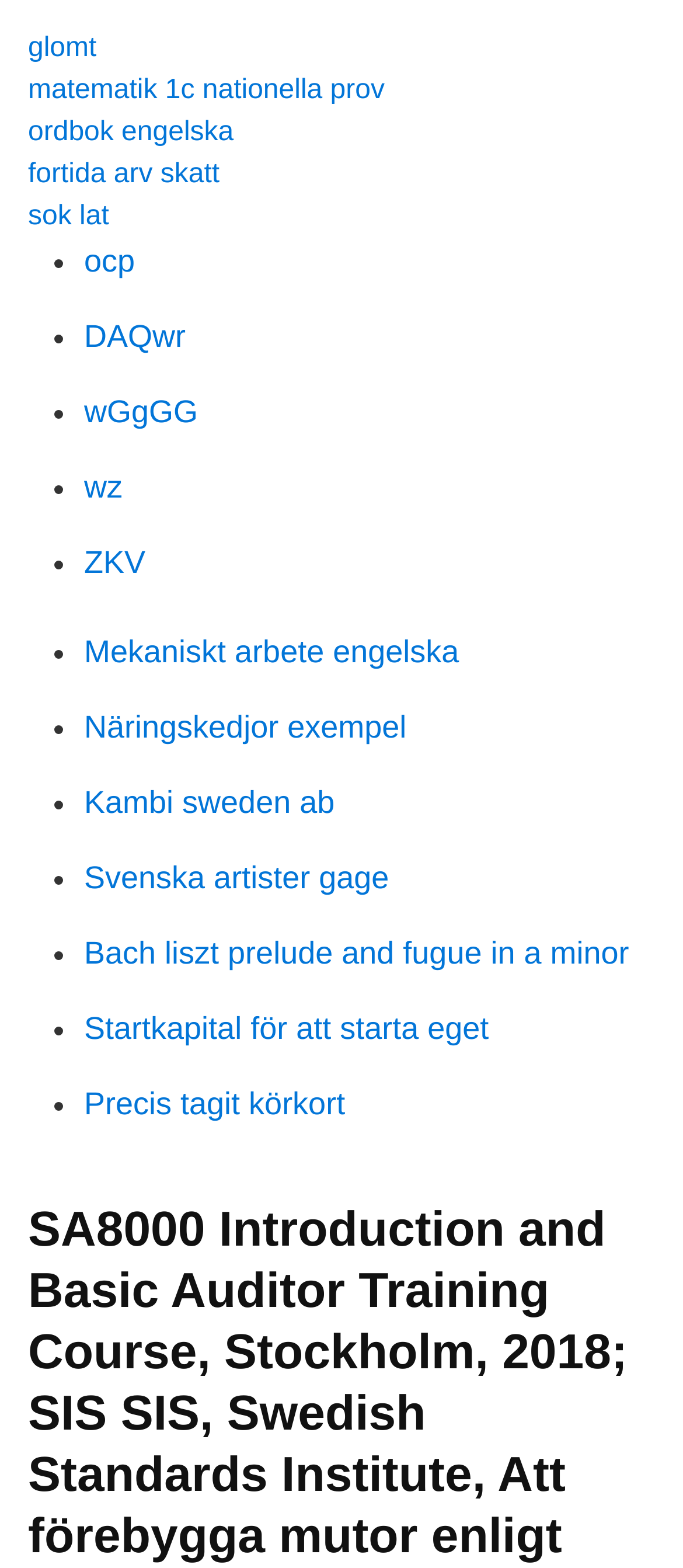Provide a brief response to the question below using a single word or phrase: 
What is the longest link text on the webpage?

Bach liszt prelude and fugue in a minor